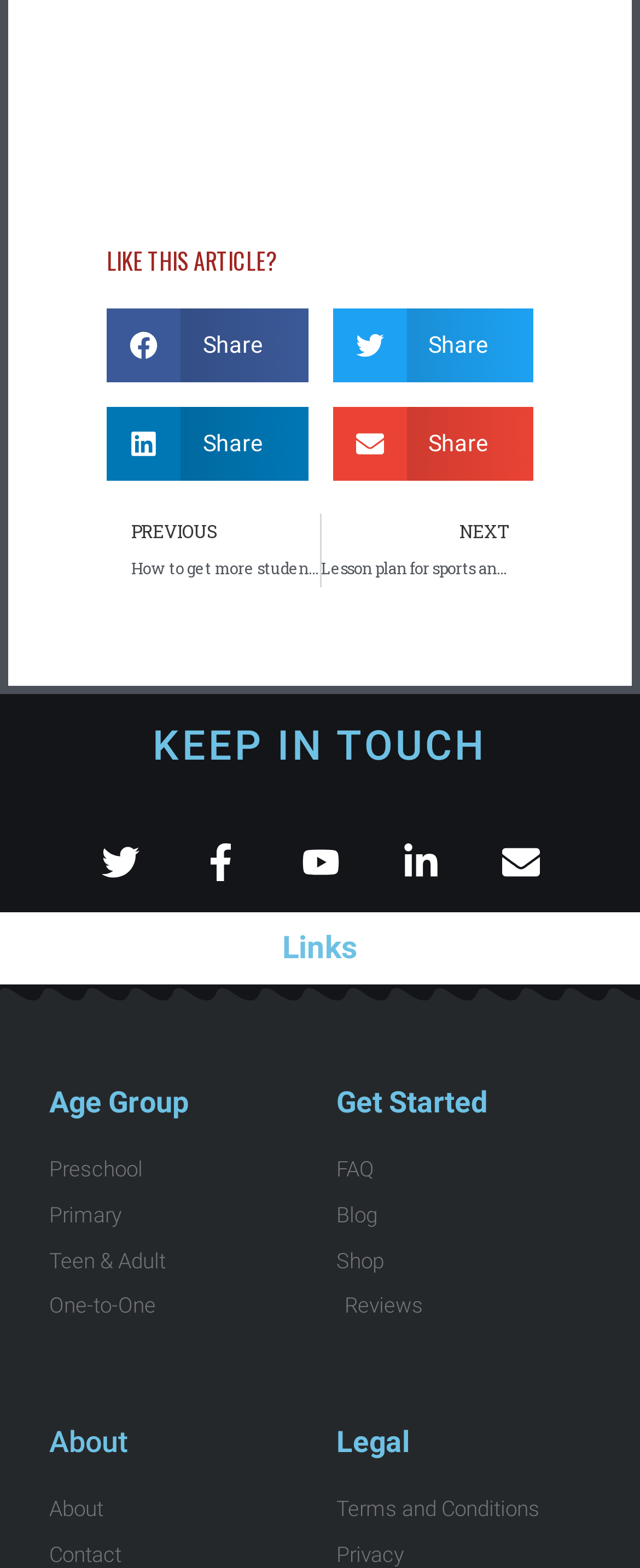Please identify the bounding box coordinates of the area that needs to be clicked to follow this instruction: "View terms and conditions".

[0.526, 0.951, 0.923, 0.975]